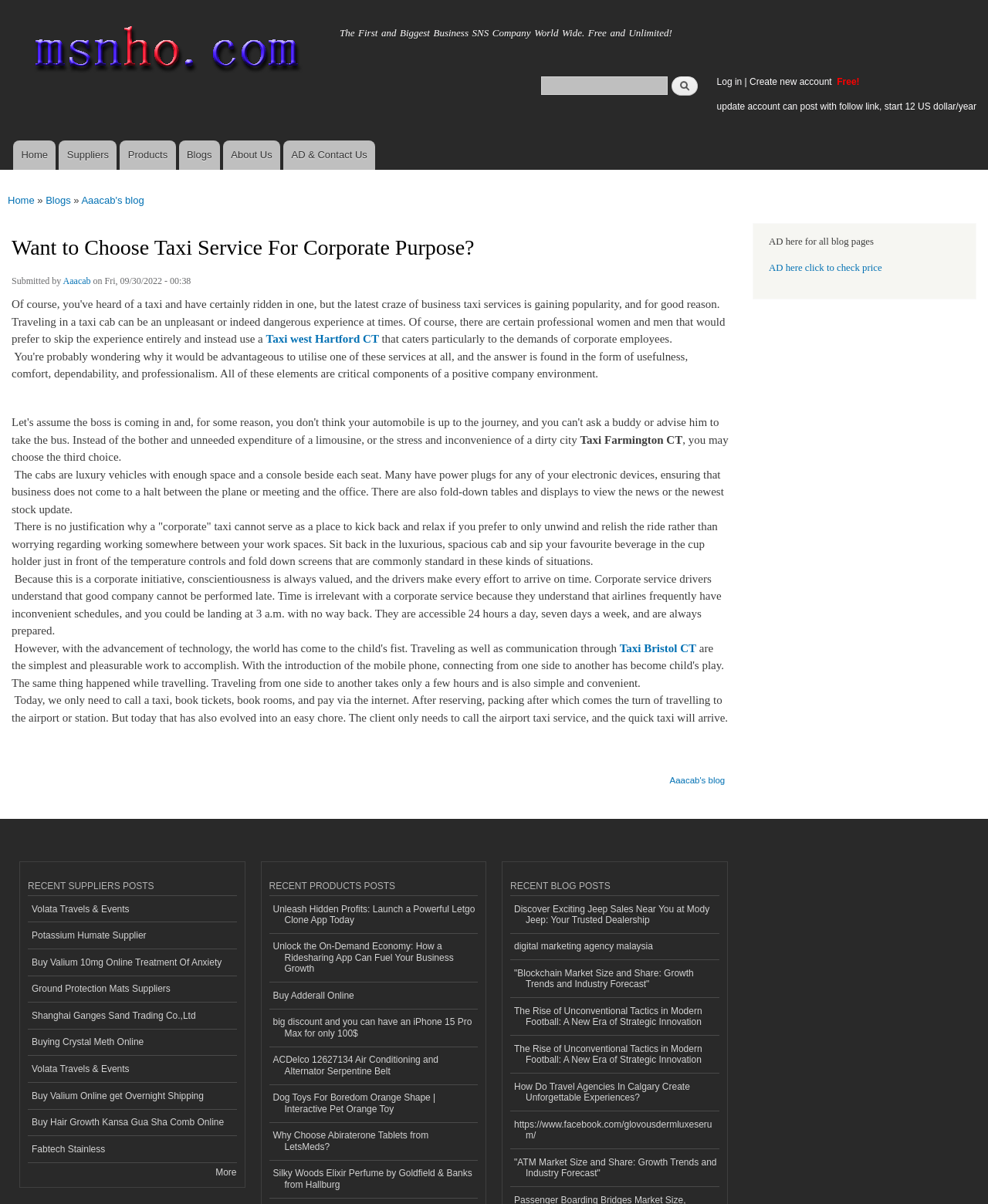Determine the coordinates of the bounding box for the clickable area needed to execute this instruction: "Read Aaacab's blog".

[0.082, 0.154, 0.146, 0.179]